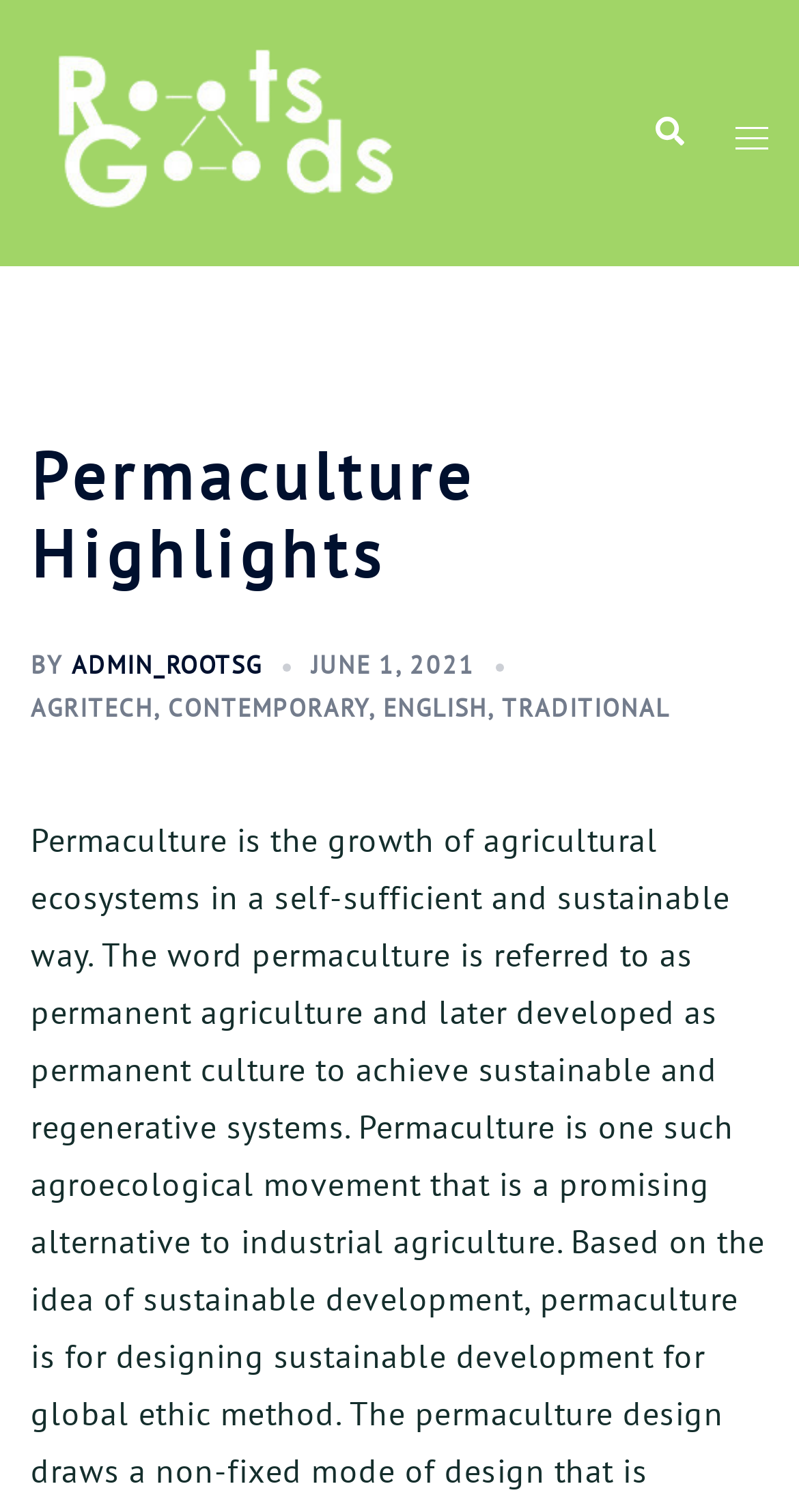Determine the bounding box for the UI element described here: "Toggle menu".

[0.921, 0.069, 0.962, 0.107]